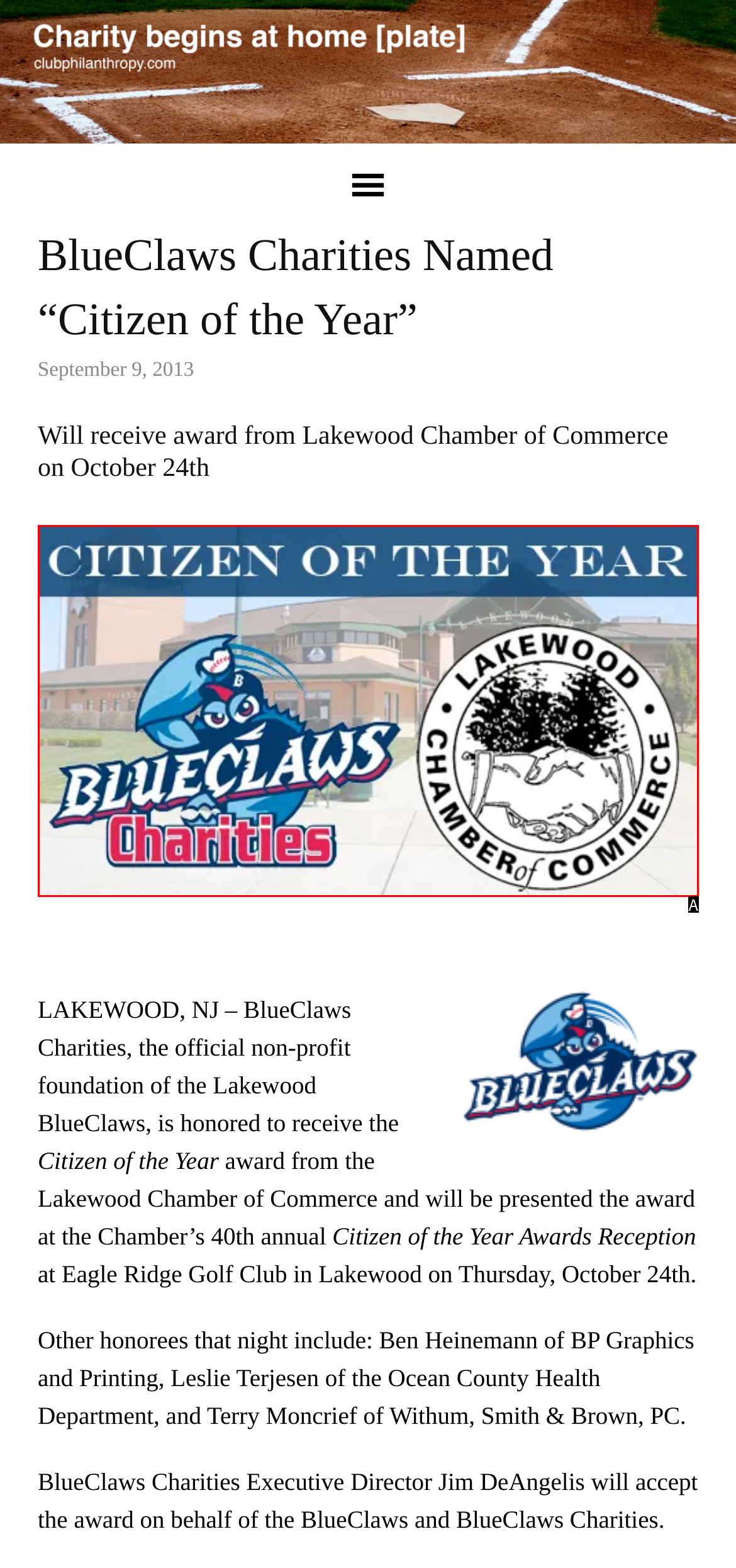Pick the option that corresponds to: alt="LakewoodBlueClaws_2013-09-09"
Provide the letter of the correct choice.

A